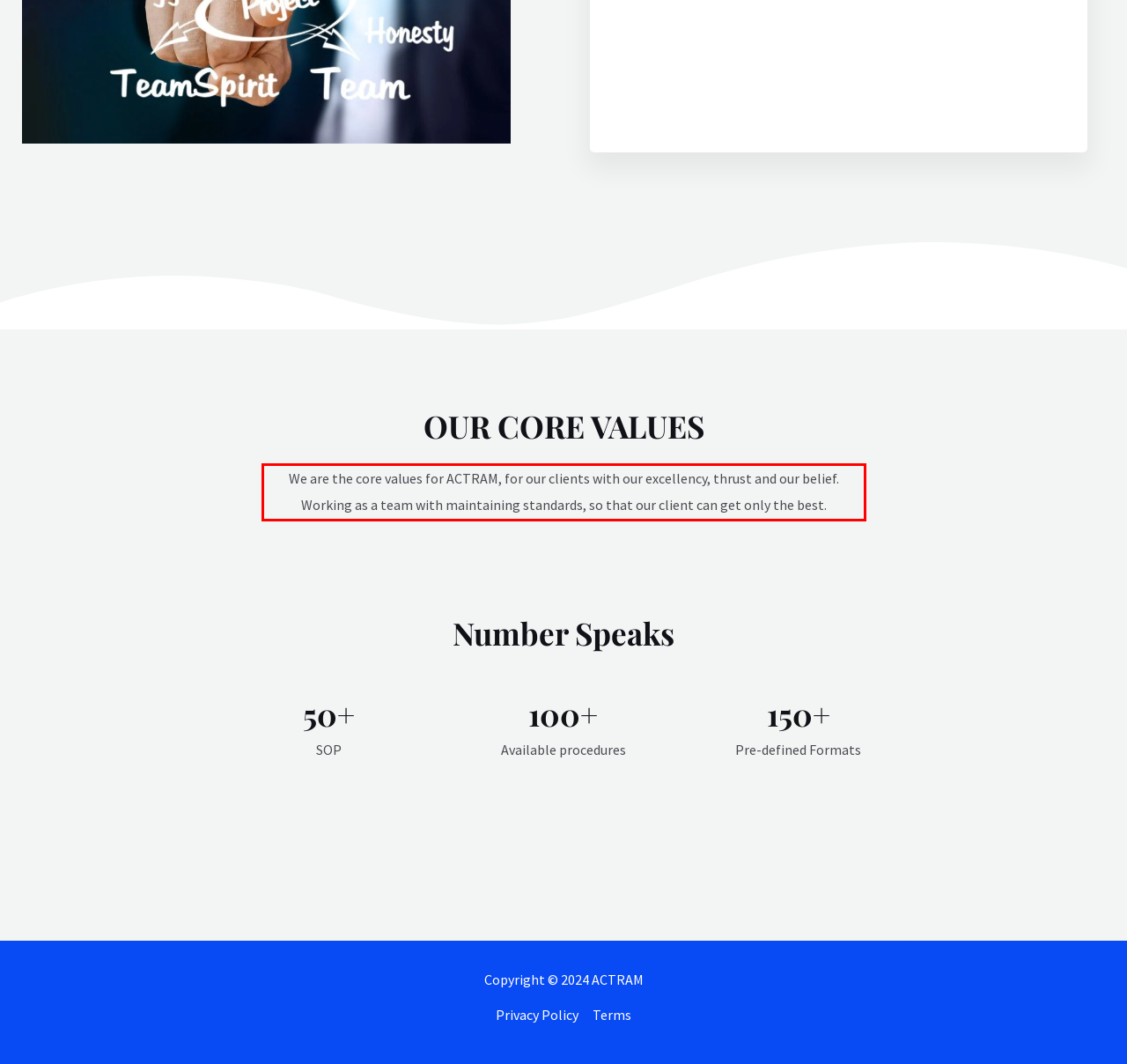Please perform OCR on the text content within the red bounding box that is highlighted in the provided webpage screenshot.

We are the core values for ACTRAM, for our clients with our excellency, thrust and our belief. Working as a team with maintaining standards, so that our client can get only the best.